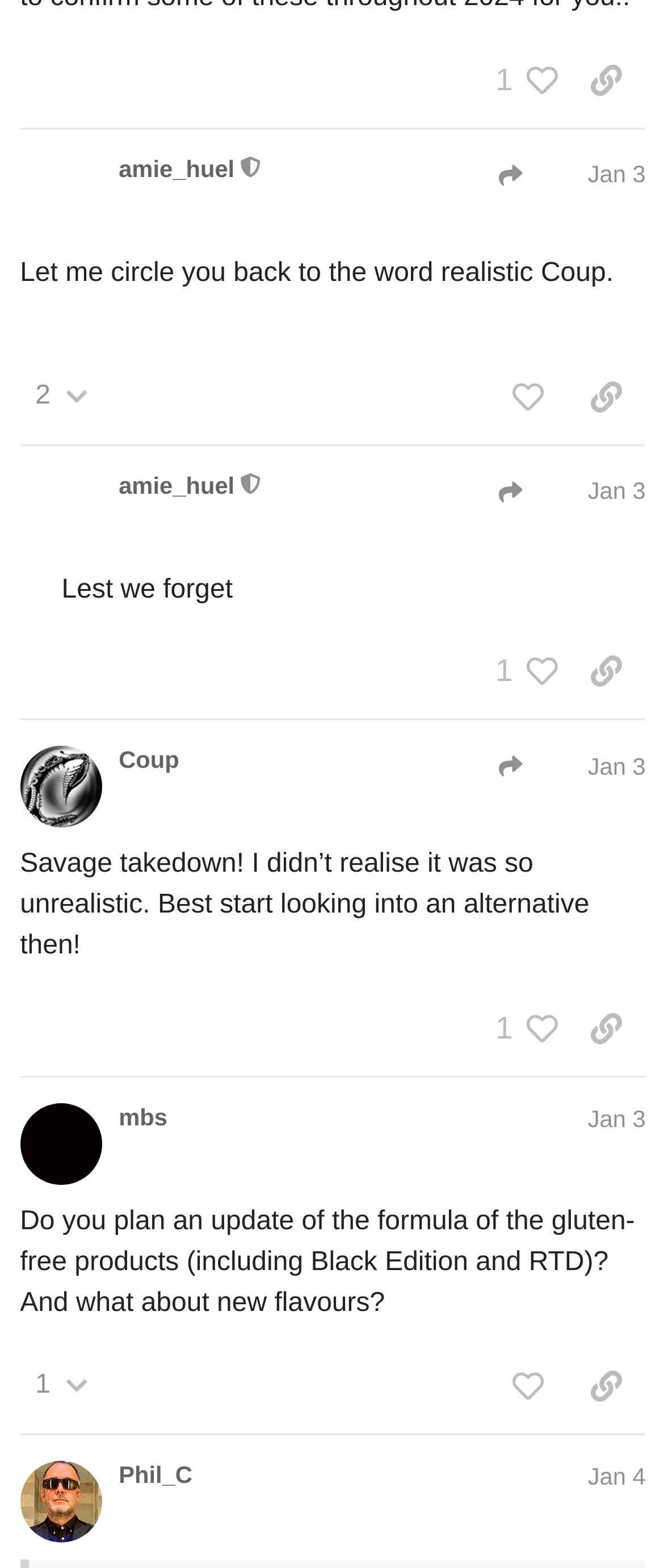Please respond in a single word or phrase: 
Who replied to post #18?

Phil_C